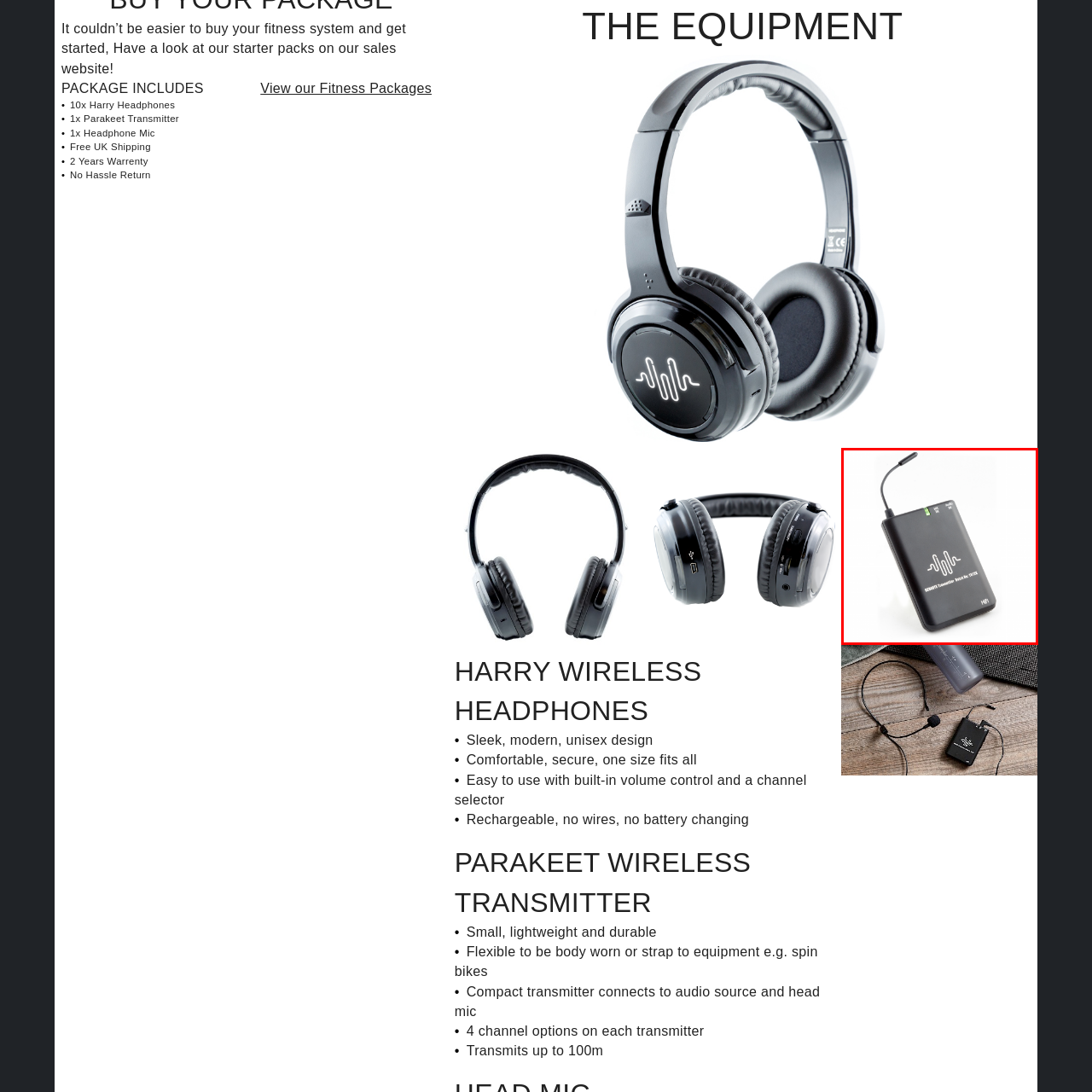Refer to the image contained within the red box, How many channel options does the transmitter offer?
 Provide your response as a single word or phrase.

Four